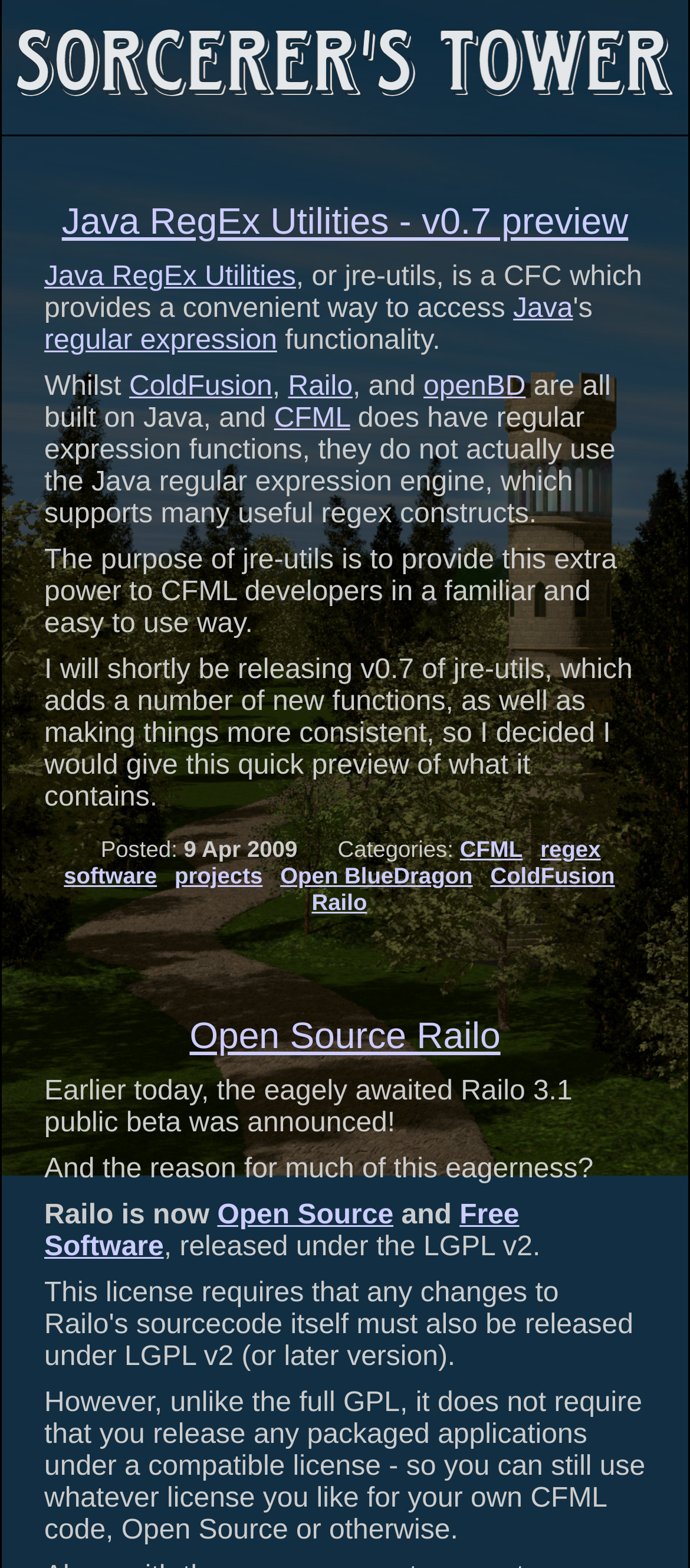Determine the coordinates of the bounding box for the clickable area needed to execute this instruction: "Read the article about Java RegEx Utilities - v0.7 preview".

[0.07, 0.128, 0.93, 0.156]